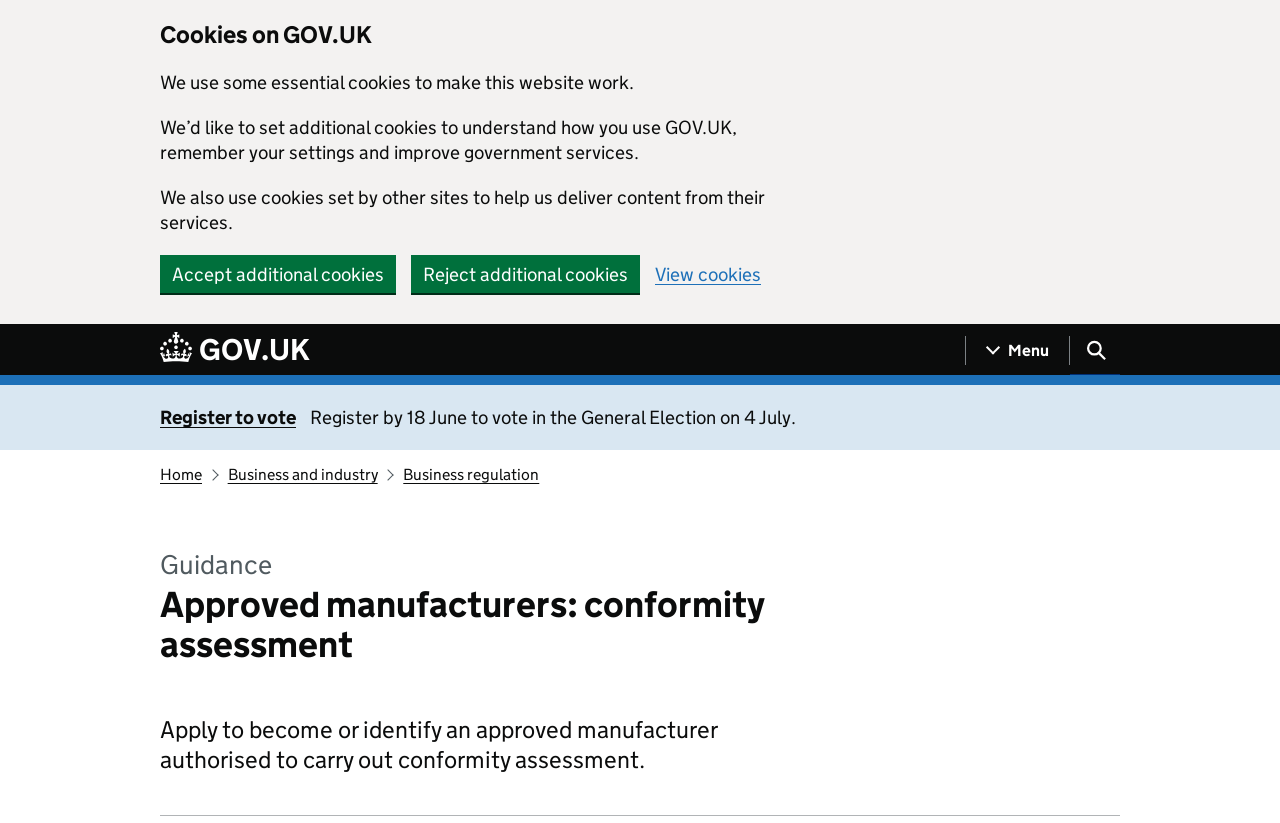Please find the bounding box coordinates of the element that you should click to achieve the following instruction: "View the 'RECENT POSTS' section". The coordinates should be presented as four float numbers between 0 and 1: [left, top, right, bottom].

None